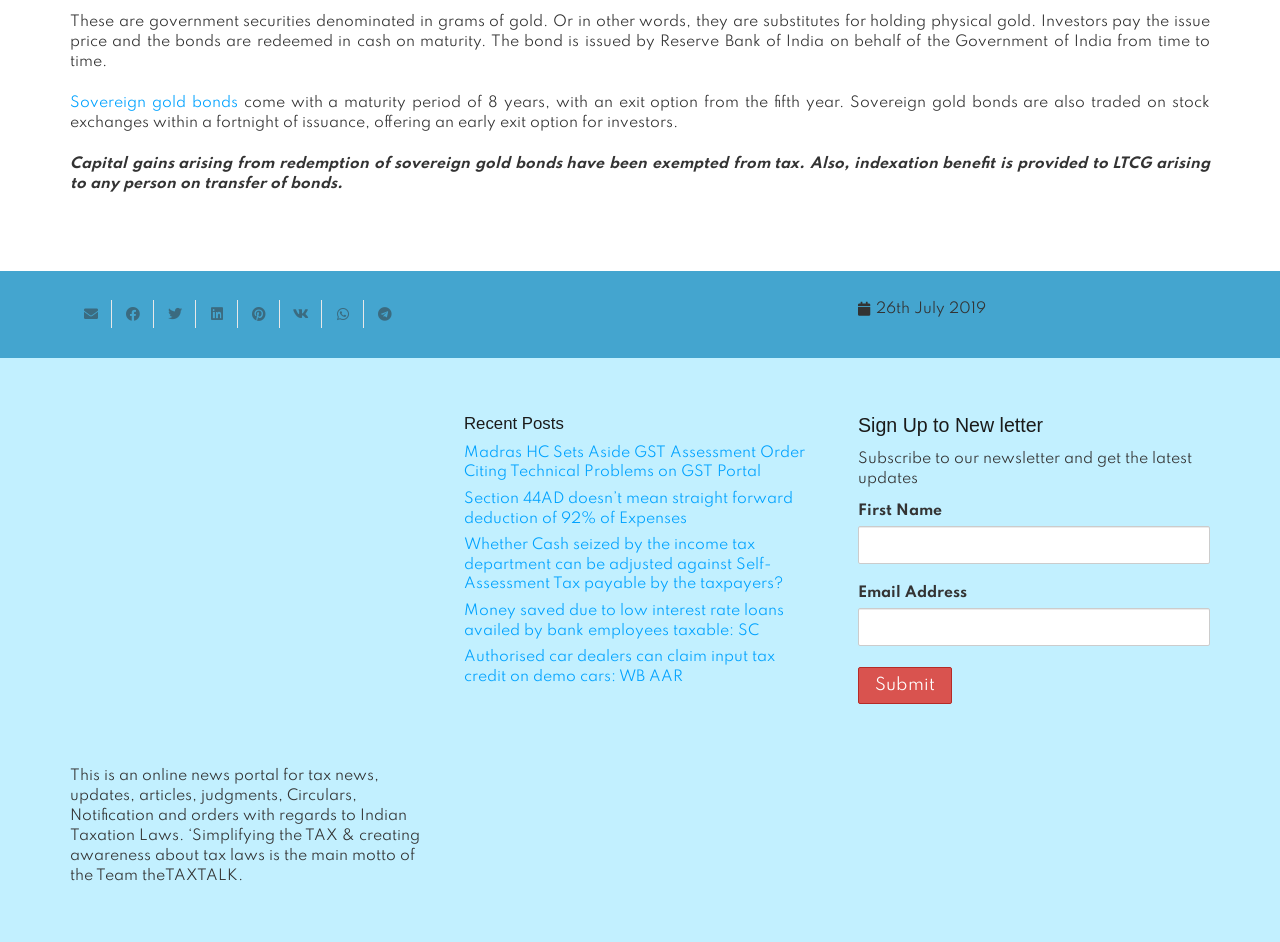Determine the bounding box coordinates of the target area to click to execute the following instruction: "Enter first name."

[0.67, 0.558, 0.945, 0.598]